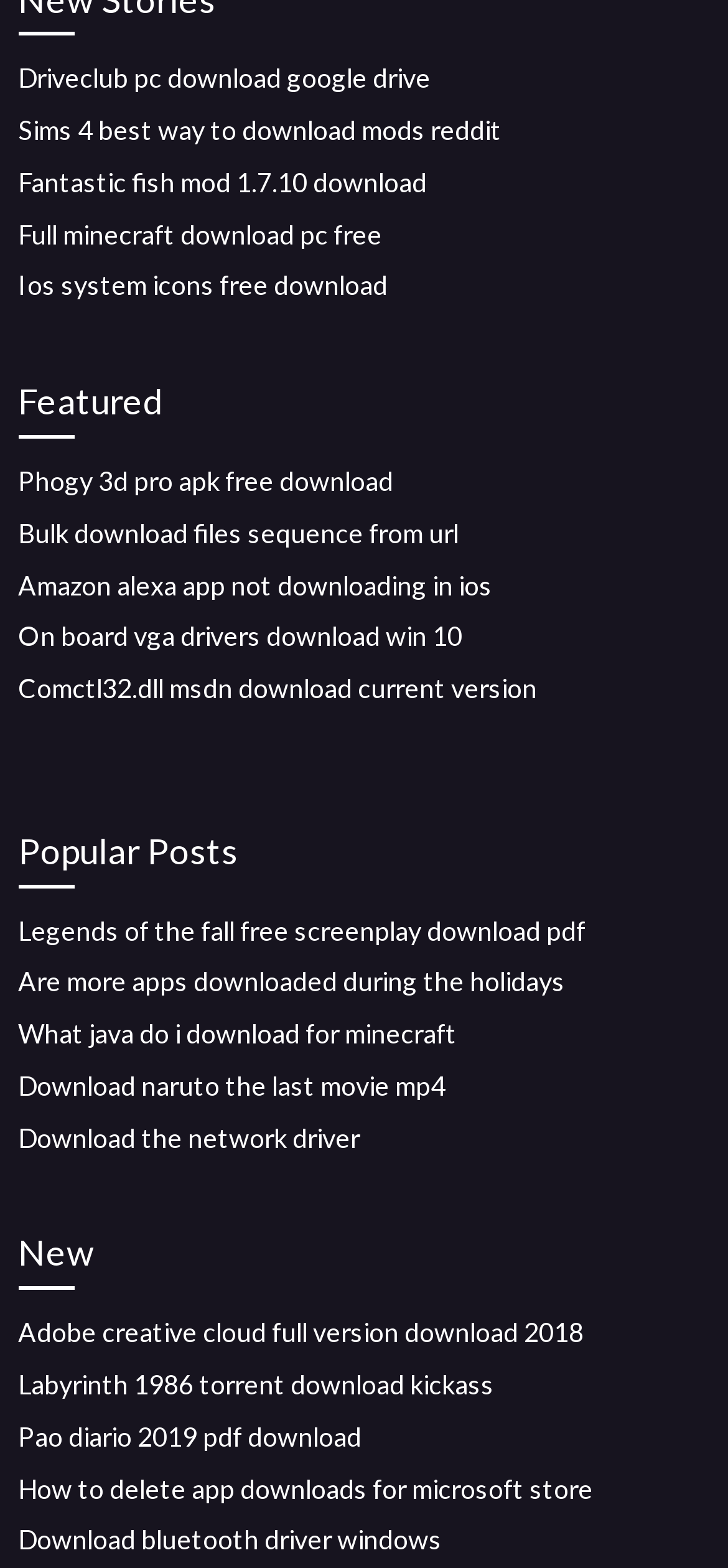What type of file can be downloaded from this webpage?
Based on the visual content, answer with a single word or a brief phrase.

Various file types